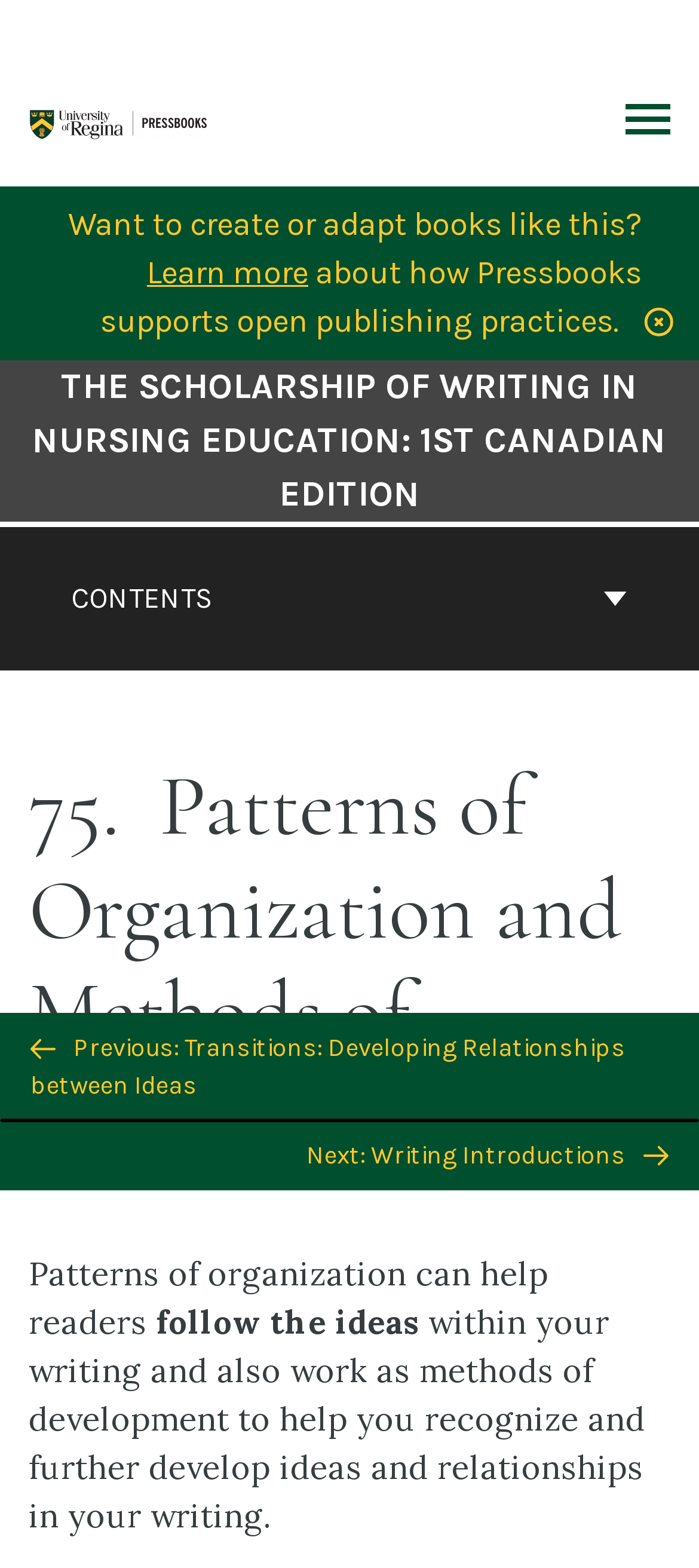Locate the bounding box of the UI element based on this description: "Learn more". Provide four float numbers between 0 and 1 as [left, top, right, bottom].

[0.21, 0.161, 0.441, 0.186]